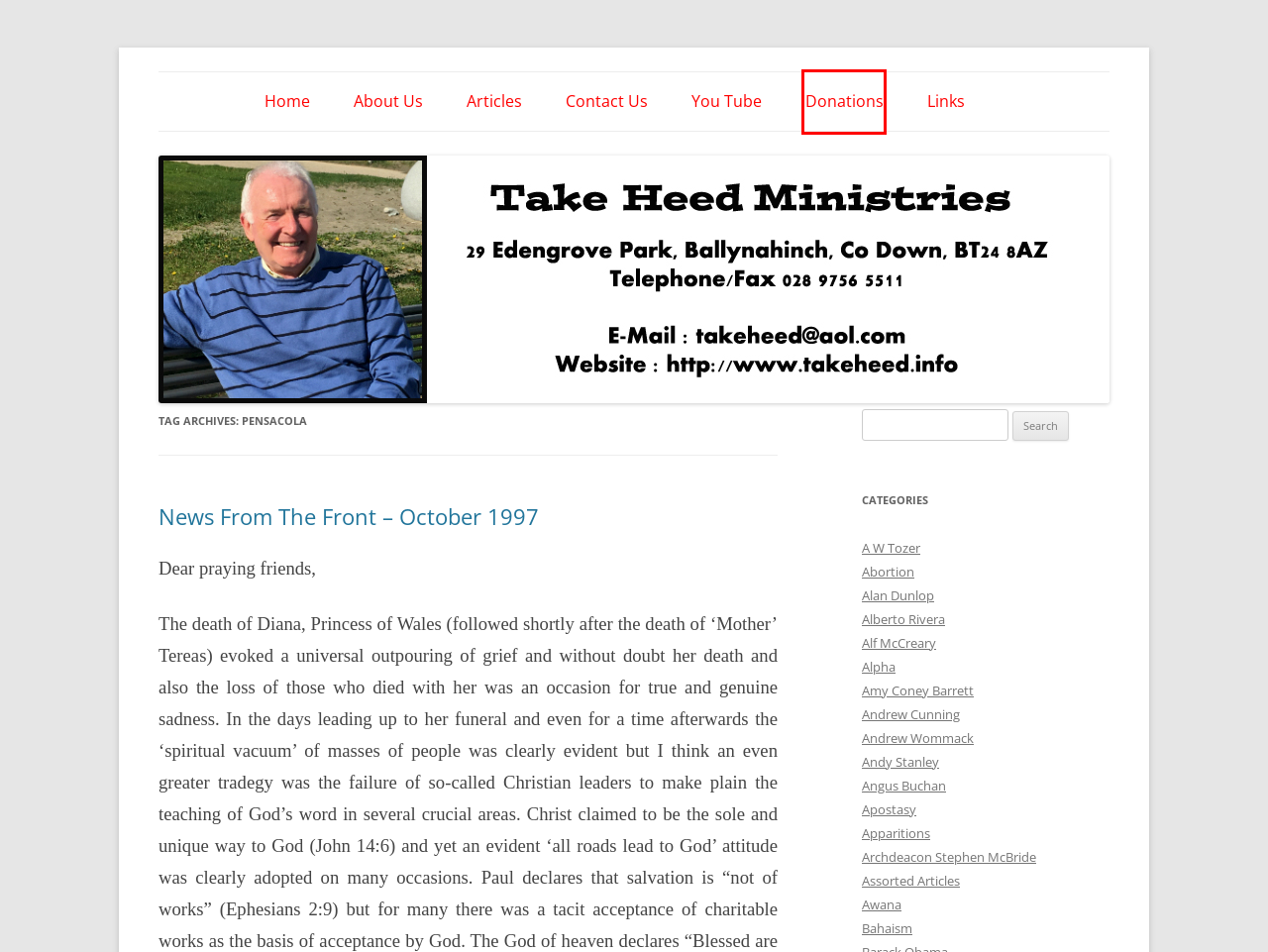Given a screenshot of a webpage featuring a red bounding box, identify the best matching webpage description for the new page after the element within the red box is clicked. Here are the options:
A. Andrew Cunning | Take Heed Ministries
B. Words of Wisdom | Take Heed Ministries
C. Donations | Take Heed Ministries
D. Bahaism | Take Heed Ministries
E. Alberto Rivera | Take Heed Ministries
F. Alpha | Take Heed Ministries
G. Take Heed Ministries
H. Contact Us | Take Heed Ministries

C